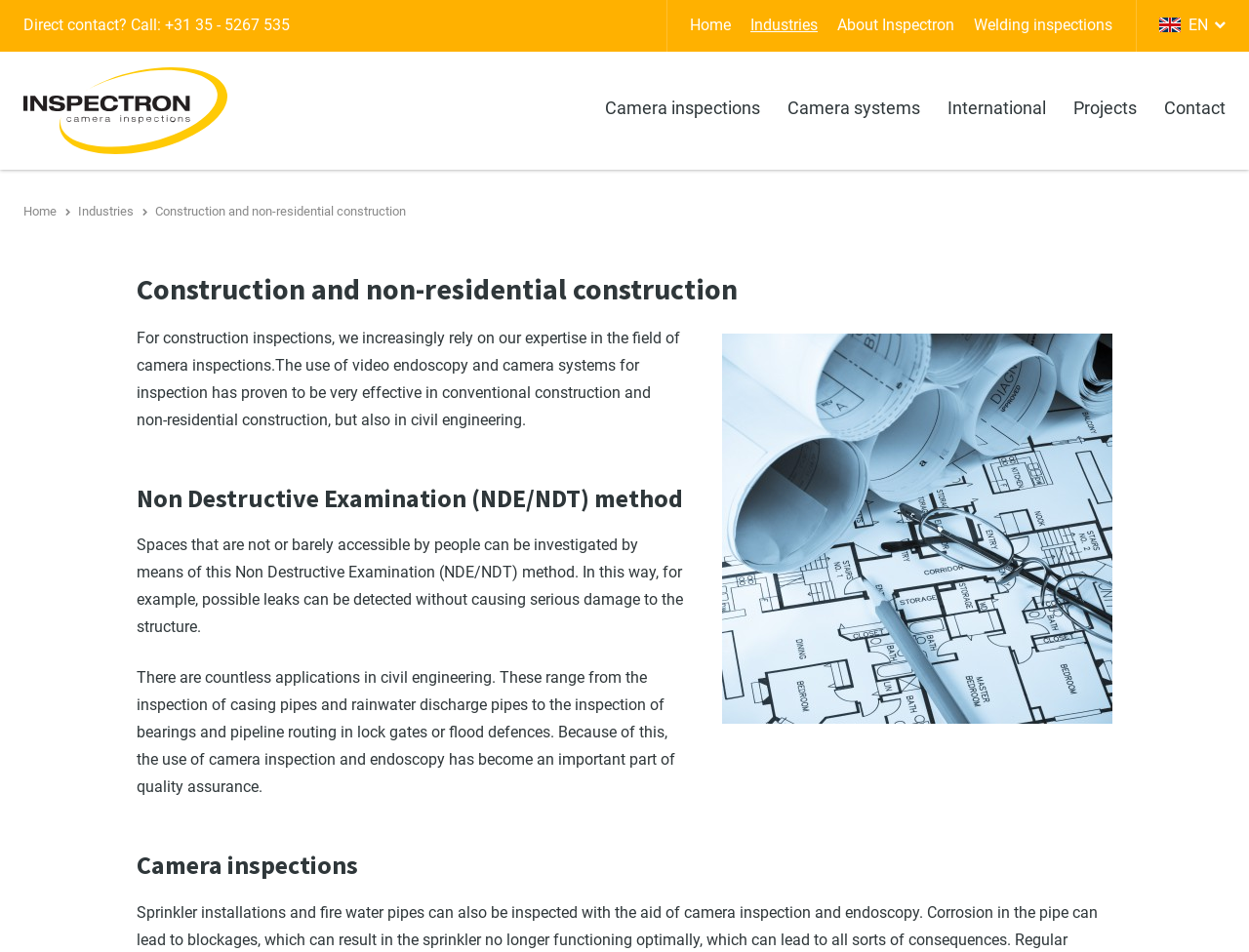Examine the screenshot and answer the question in as much detail as possible: What type of inspections does the company specialize in?

The company specializes in camera inspections, which is evident from the multiple mentions of 'camera inspections' and 'camera systems' on the webpage, including the heading 'Camera inspections'.